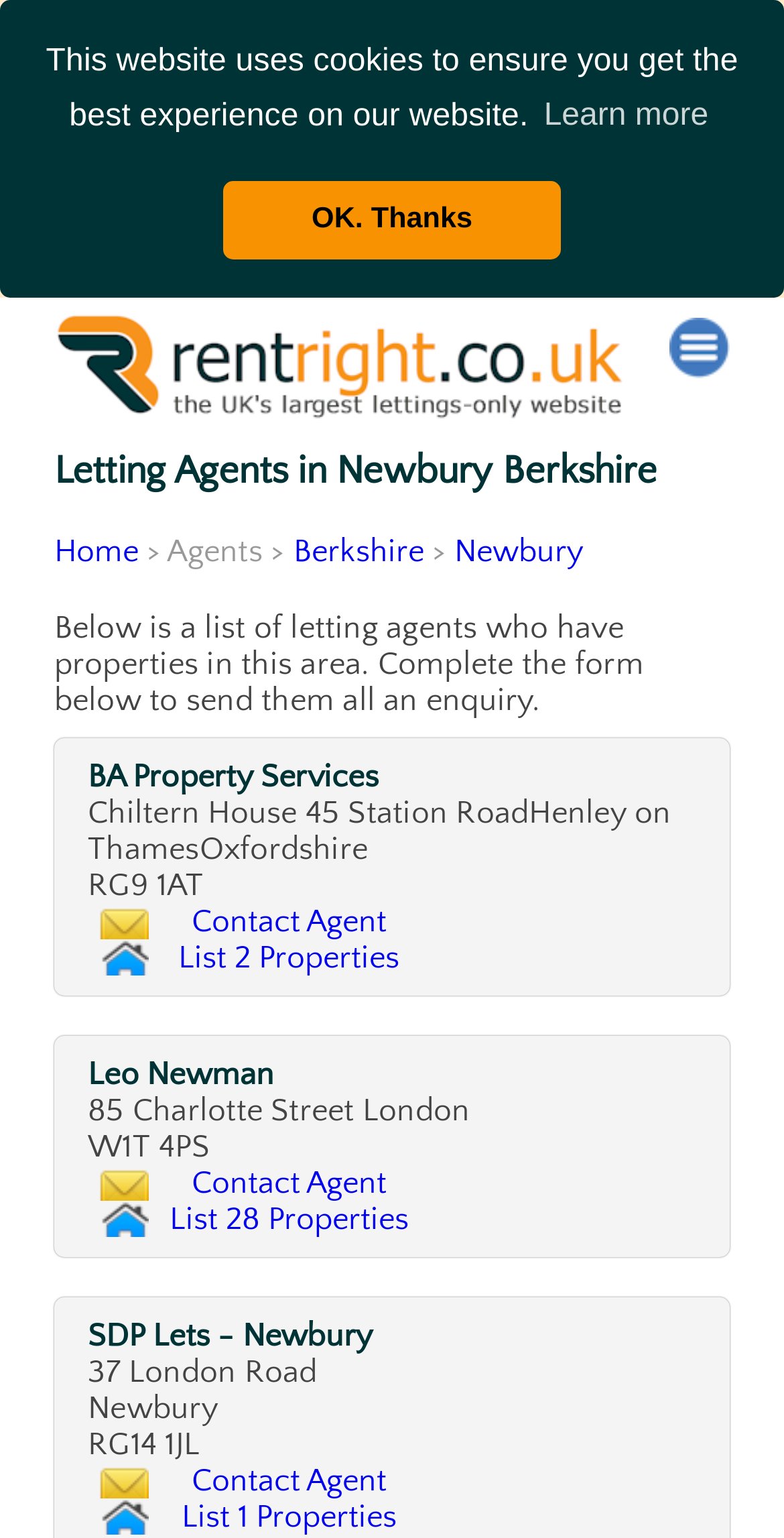Please provide the main heading of the webpage content.

Letting Agents in Newbury Berkshire